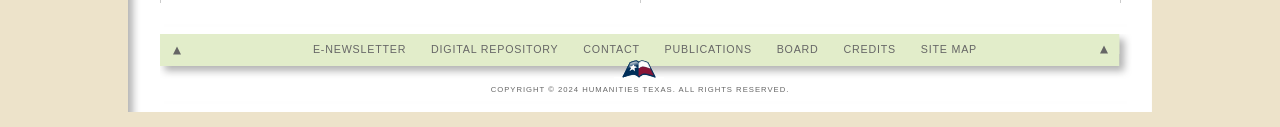Answer the question in a single word or phrase:
How many top-level links are there?

8